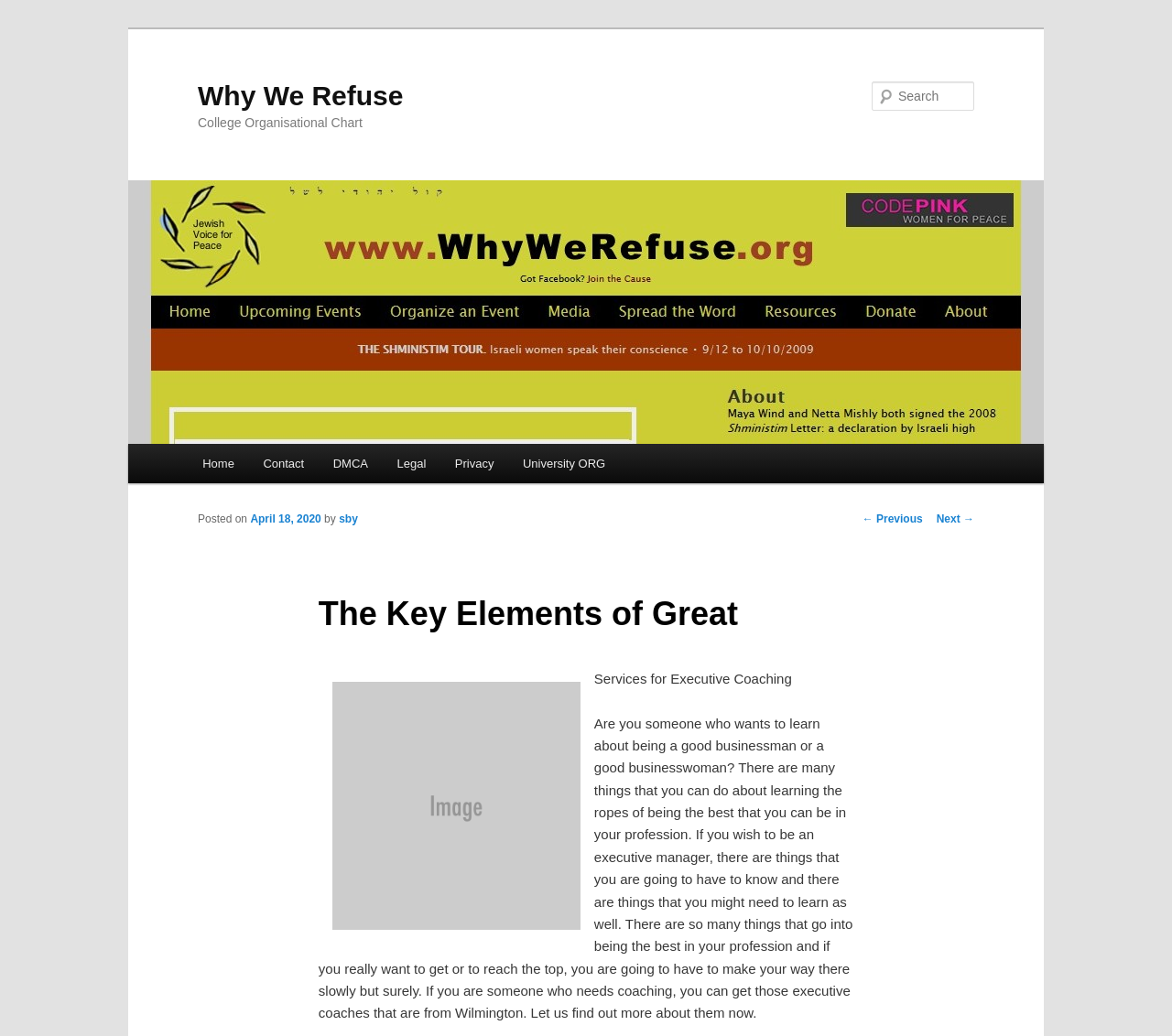Please determine the bounding box of the UI element that matches this description: Why We Refuse. The coordinates should be given as (top-left x, top-left y, bottom-right x, bottom-right y), with all values between 0 and 1.

[0.169, 0.078, 0.344, 0.107]